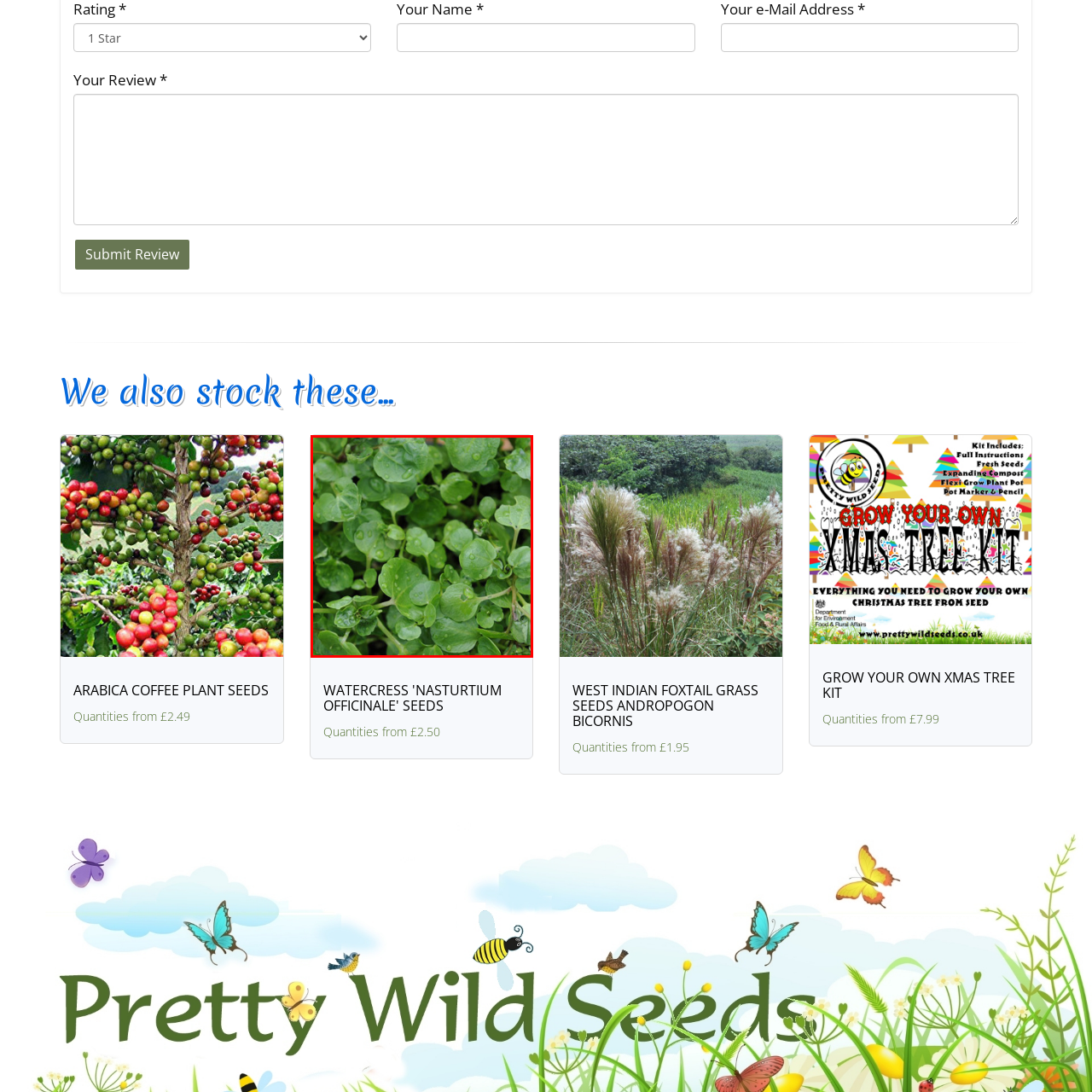Craft a detailed and vivid caption for the image that is highlighted by the red frame.

The image showcases a vibrant cluster of watercress leaves, a popular aquatic plant known for its crisp texture and peppery flavor. The leaves are a rich green, adorned with droplets of water, indicating freshness and vitality. Growing densely together, these leaves embody the lushness of the plant, highlighting its suitability for salads and garnishes. Watercress is often celebrated not only for its culinary uses but also for its nutritional benefits, being rich in vitamins and minerals. This particular variety, referred to as "Nasturtium Officinale," thrives in moist environments, making it a favored choice for home gardening enthusiasts.